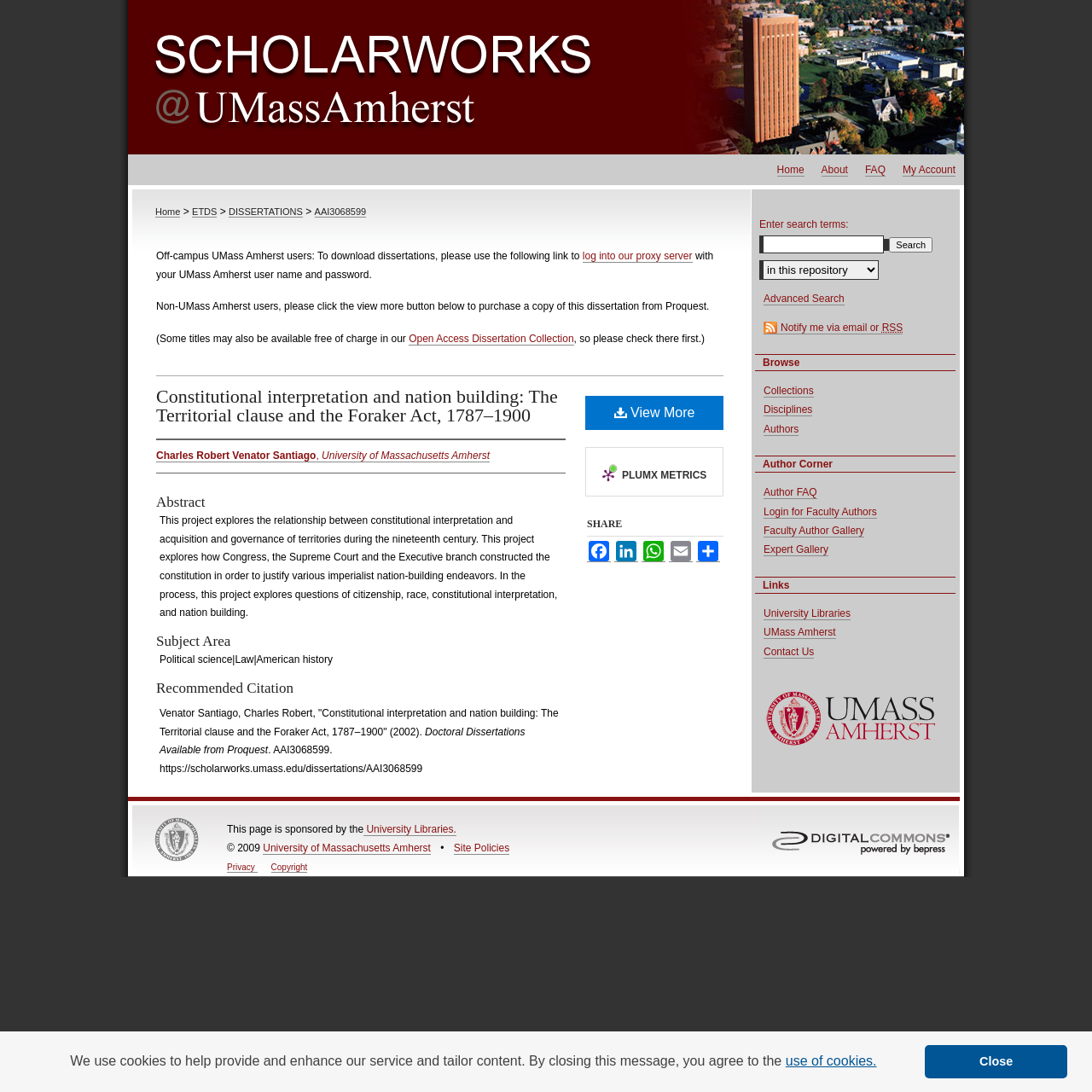Provide the bounding box coordinates for the UI element that is described by this text: "Site Policies". The coordinates should be in the form of four float numbers between 0 and 1: [left, top, right, bottom].

[0.415, 0.771, 0.467, 0.783]